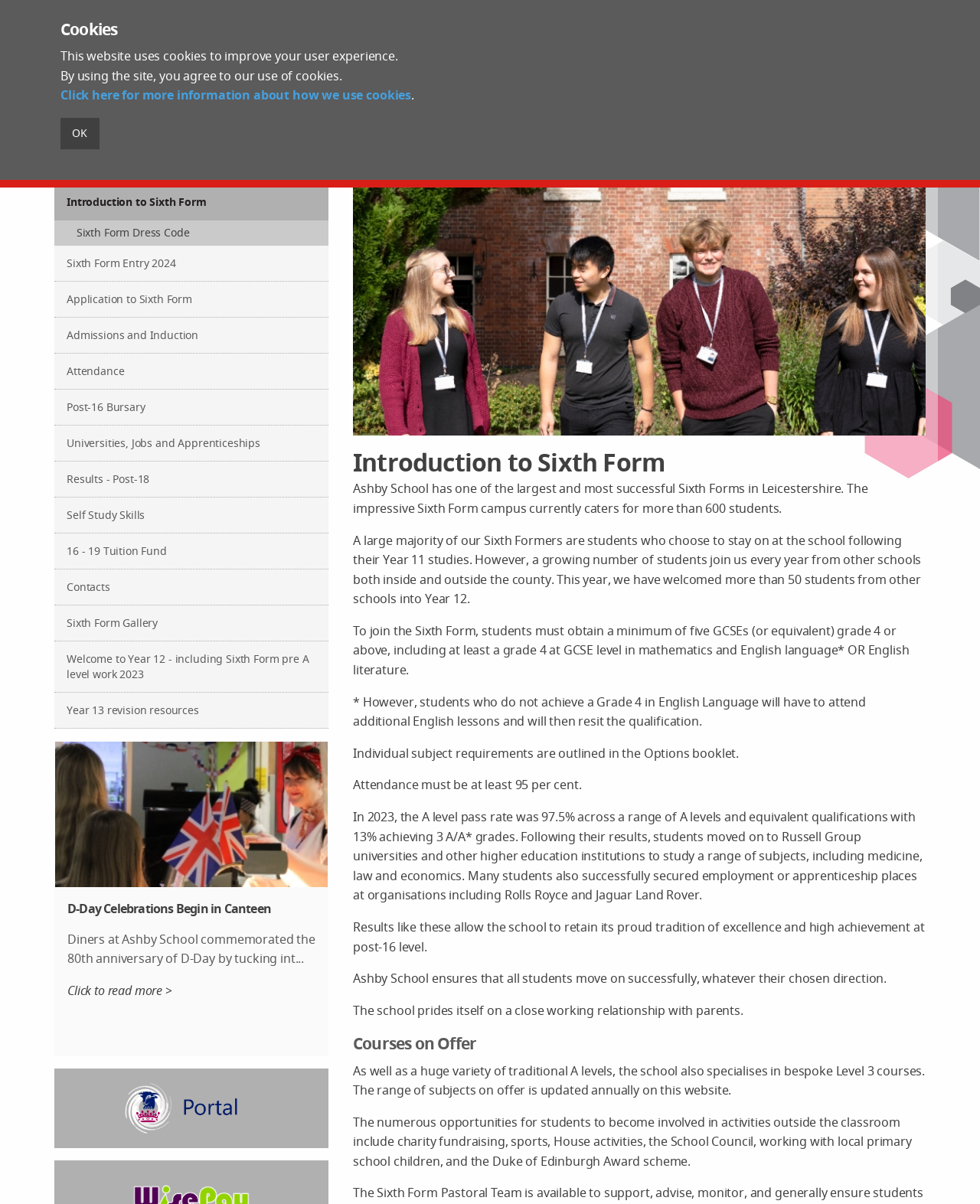Give the bounding box coordinates for the element described as: "Click to read more >".

[0.347, 0.815, 0.6, 0.831]